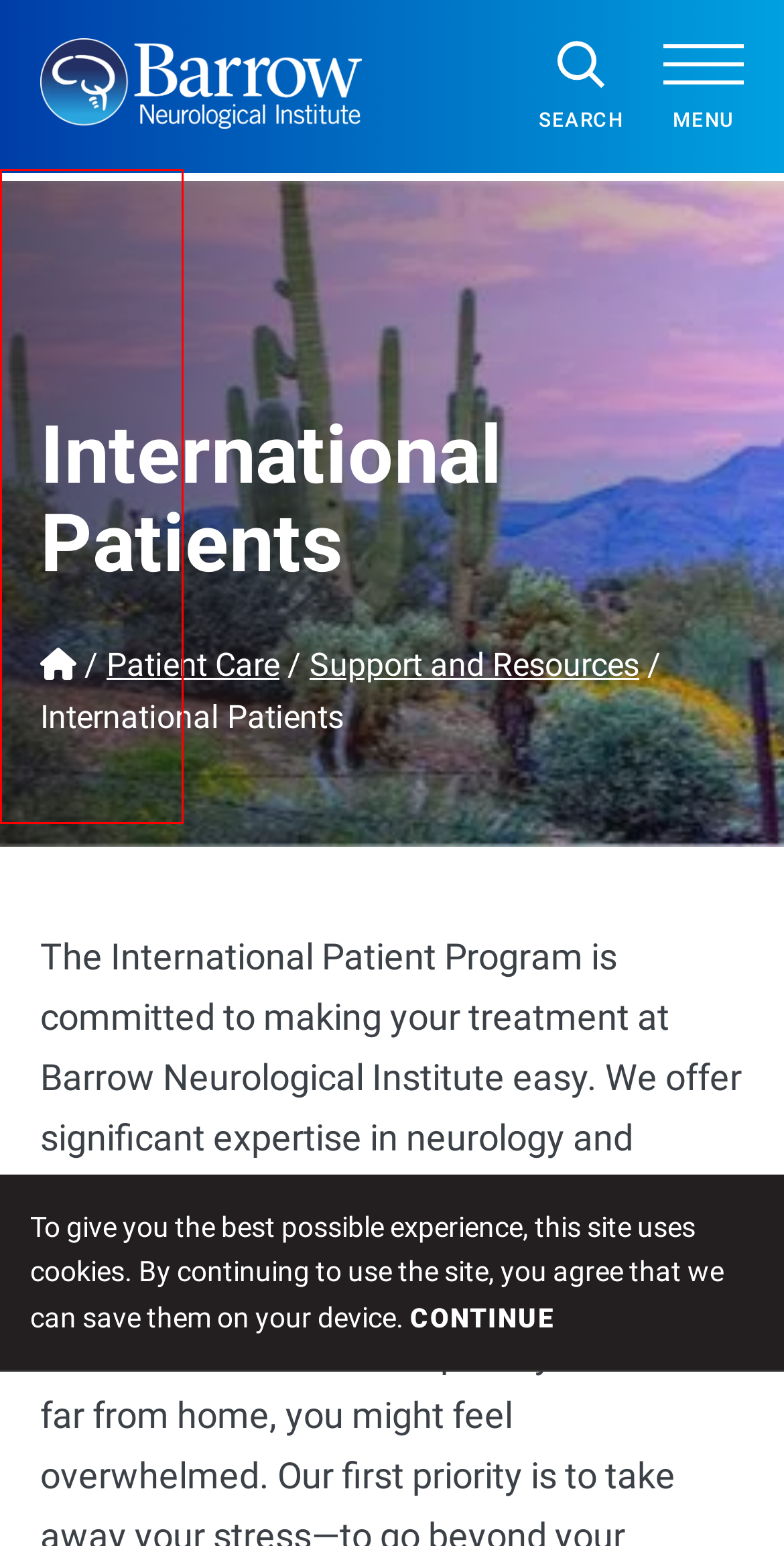You have a screenshot of a webpage where a red bounding box highlights a specific UI element. Identify the description that best matches the resulting webpage after the highlighted element is clicked. The choices are:
A. Contact Us and General Information | Barrow Neurological Institute
B. About Barrow Neurological Institute - Barrow Neurological Institute
C. Patient Care - Barrow Neurological Institute
D. Site Map - Barrow Neurological Institute
E. Barrow Neurological Institute | Minding What Matters Most
F. Barrow Neuroscience Research | Barrow Neurological Institute
G. Centers + Programs - Barrow Neurological Institute
H. Support and Resources - Barrow Neurological Institute

C